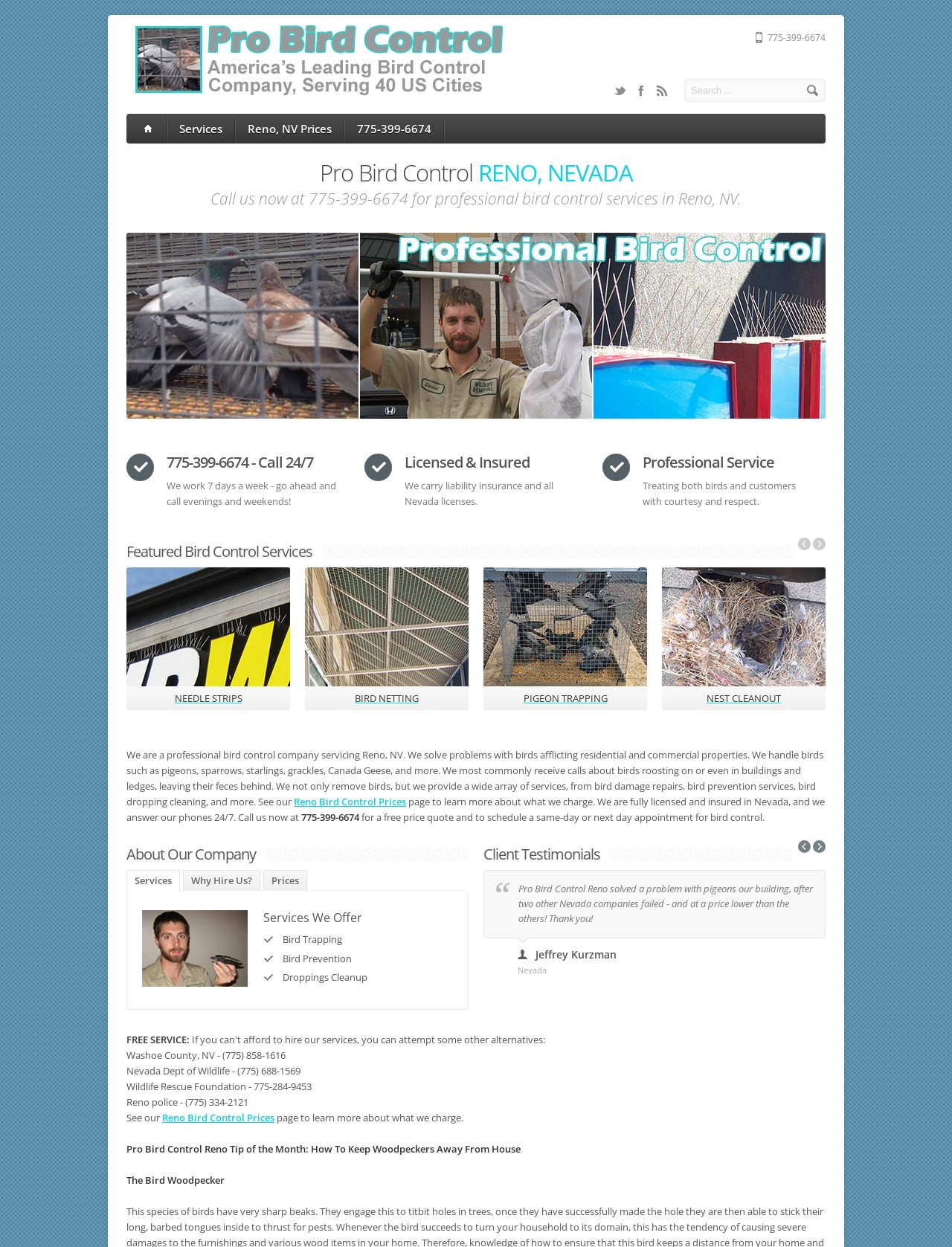Determine the coordinates of the bounding box that should be clicked to complete the instruction: "Get a free price quote". The coordinates should be represented by four float numbers between 0 and 1: [left, top, right, bottom].

[0.316, 0.65, 0.377, 0.661]